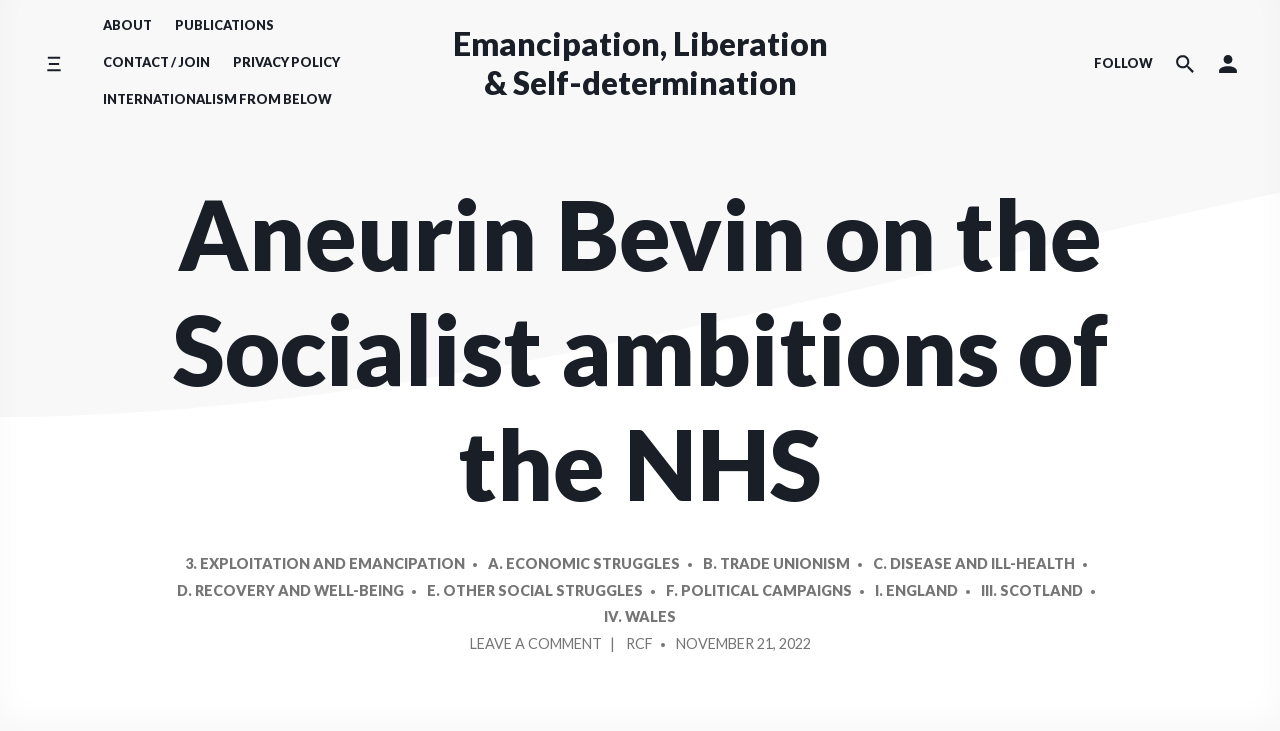Extract the bounding box for the UI element that matches this description: "i. England".

[0.684, 0.793, 0.748, 0.829]